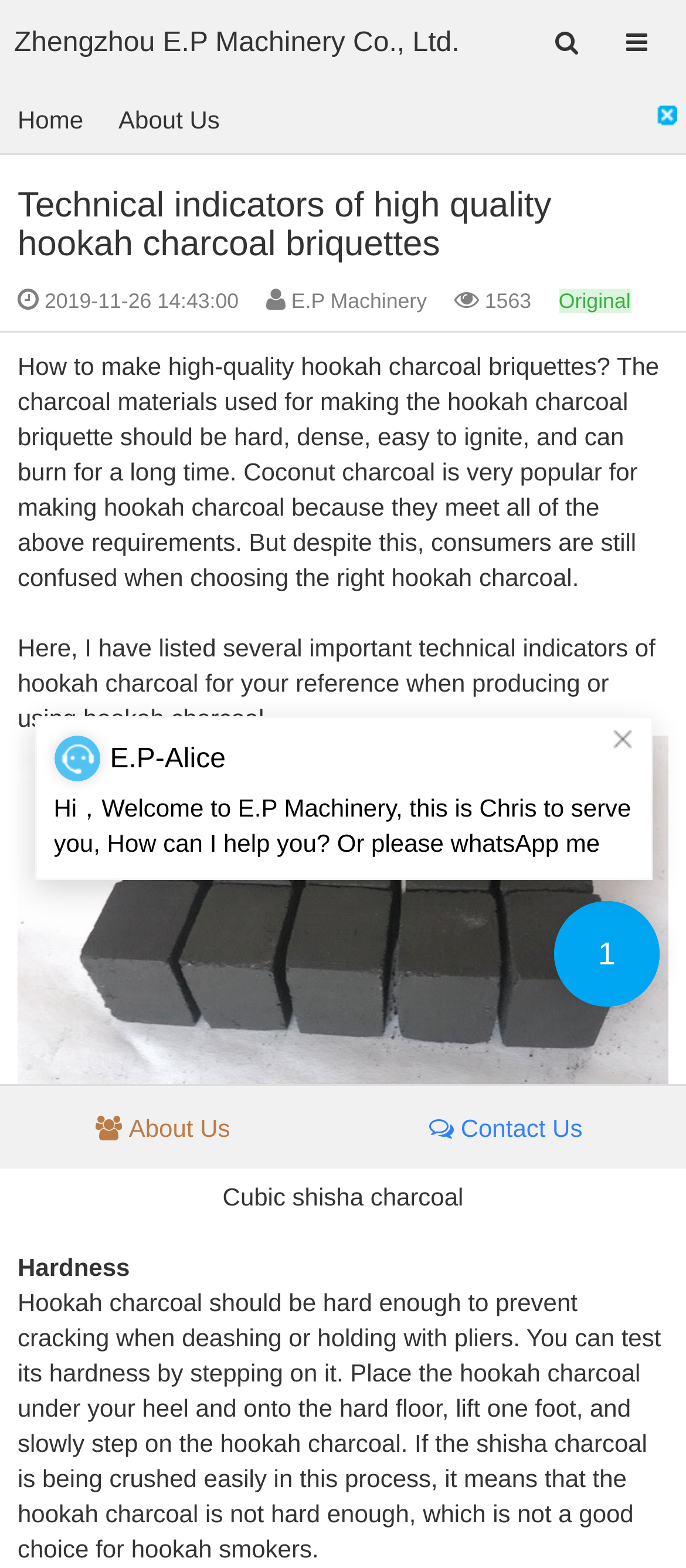Identify the bounding box coordinates of the element that should be clicked to fulfill this task: "Visit the Magazine". The coordinates should be provided as four float numbers between 0 and 1, i.e., [left, top, right, bottom].

None